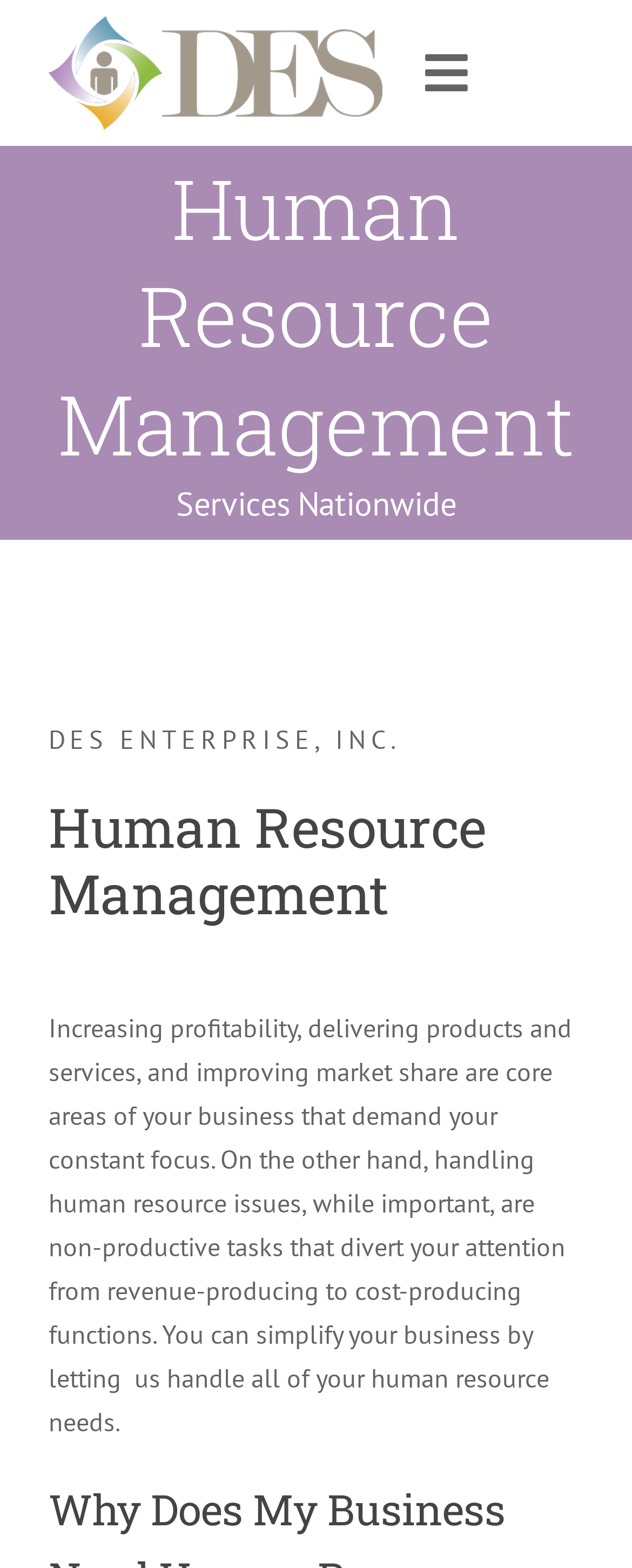Answer the following query with a single word or phrase:
What is the benefit of using their services?

Simplifying business